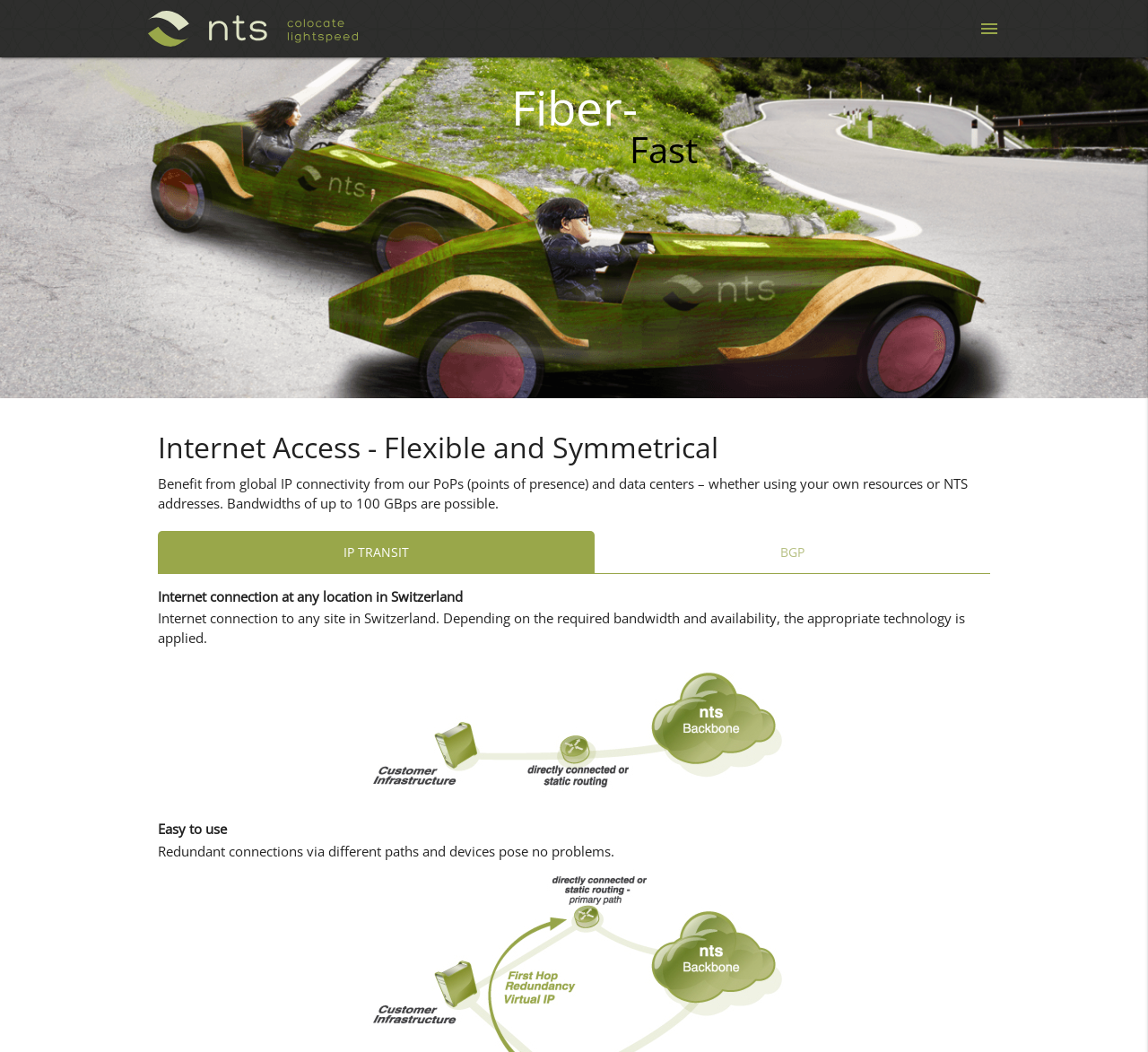How many links are there under 'Internet Access - Flexible and Symmetrical'?
Please utilize the information in the image to give a detailed response to the question.

There are two links, 'IP TRANSIT' and 'BGP', located under the heading 'Internet Access - Flexible and Symmetrical'.